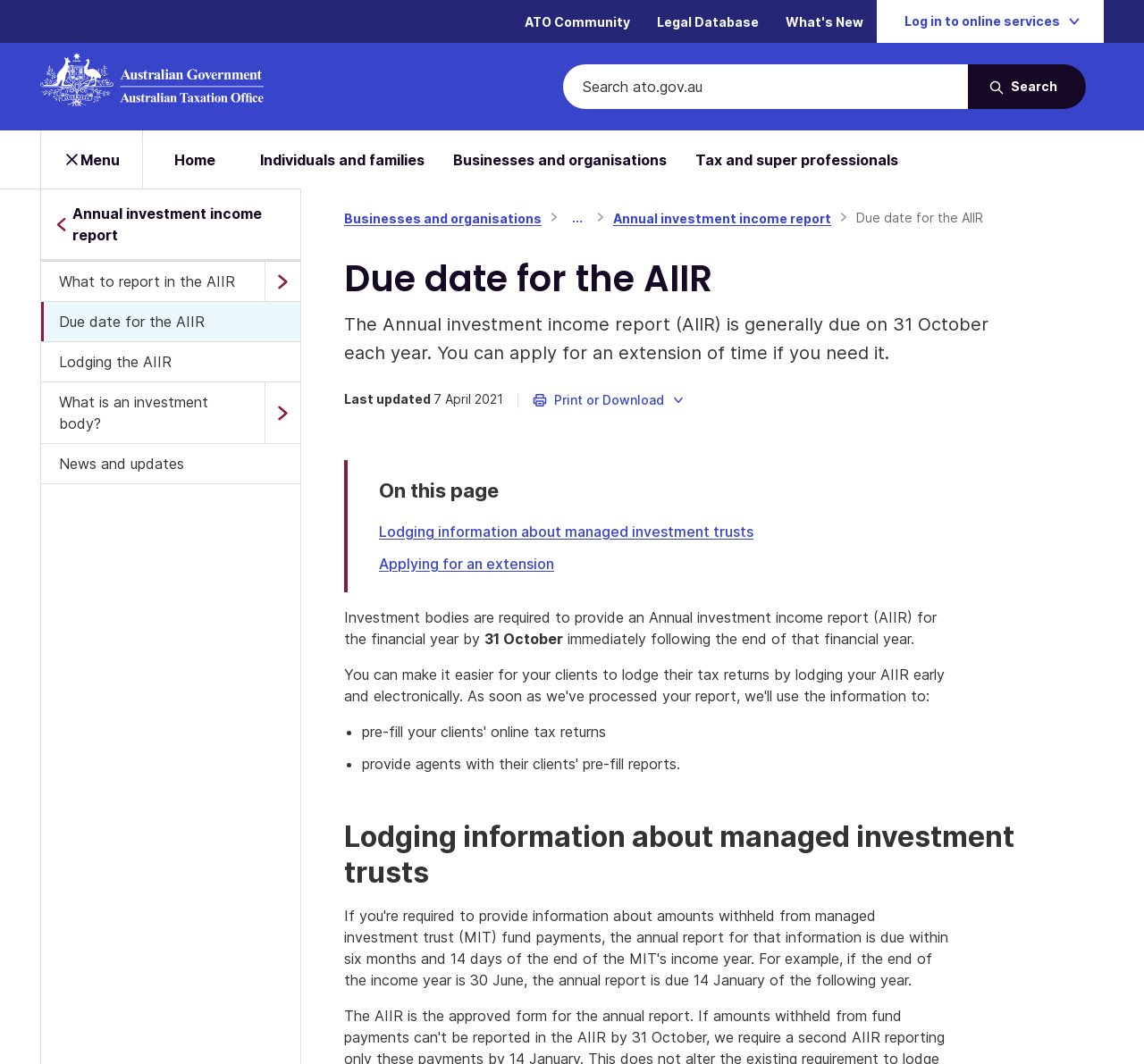Based on the visual content of the image, answer the question thoroughly: What is the last updated date of the webpage's content?

The last updated date of the webpage's content can be found at the bottom of the webpage, which states 'Last updated: 7 April 2021'.